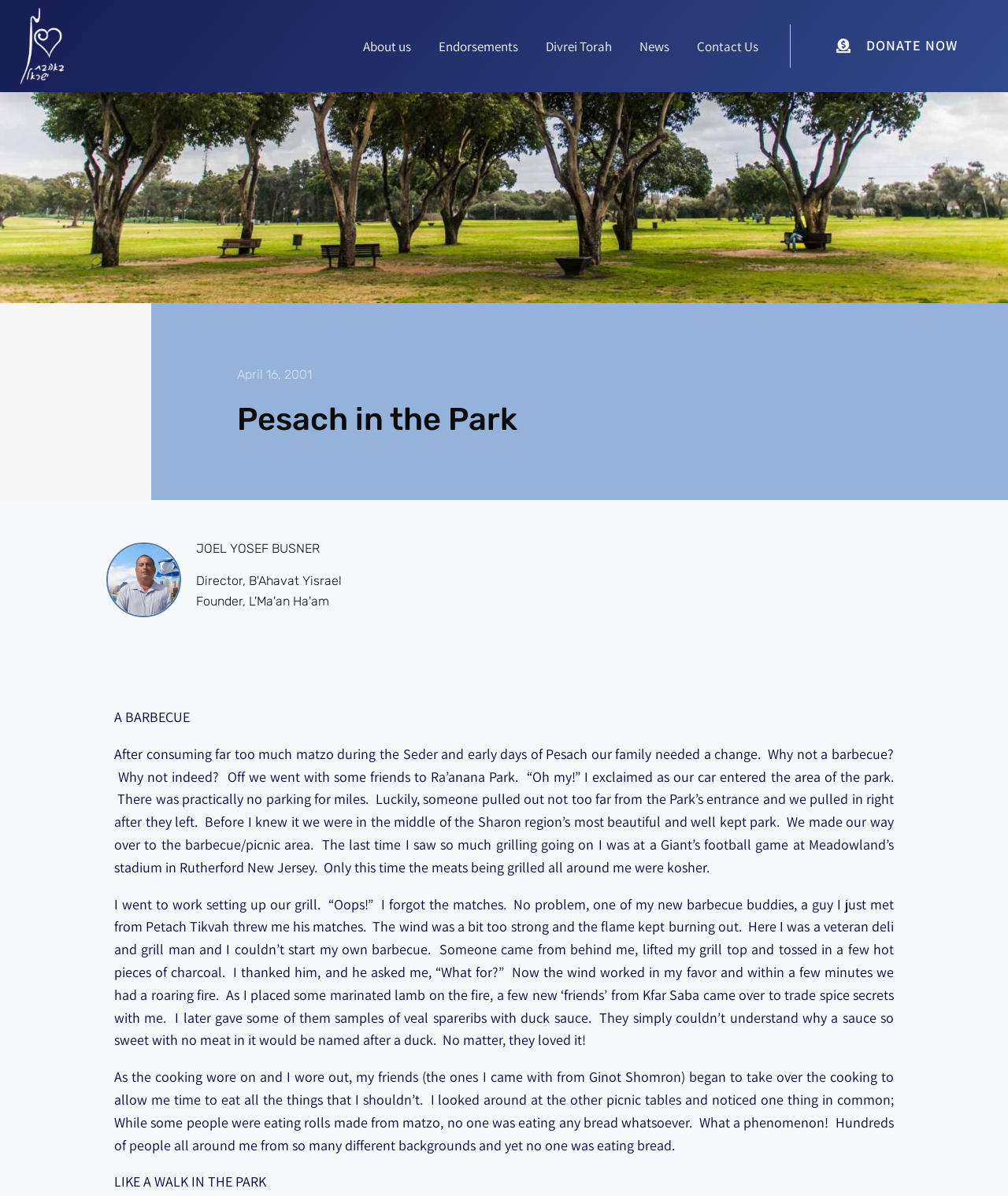What is the author doing in the story?
Provide a one-word or short-phrase answer based on the image.

Setting up a grill